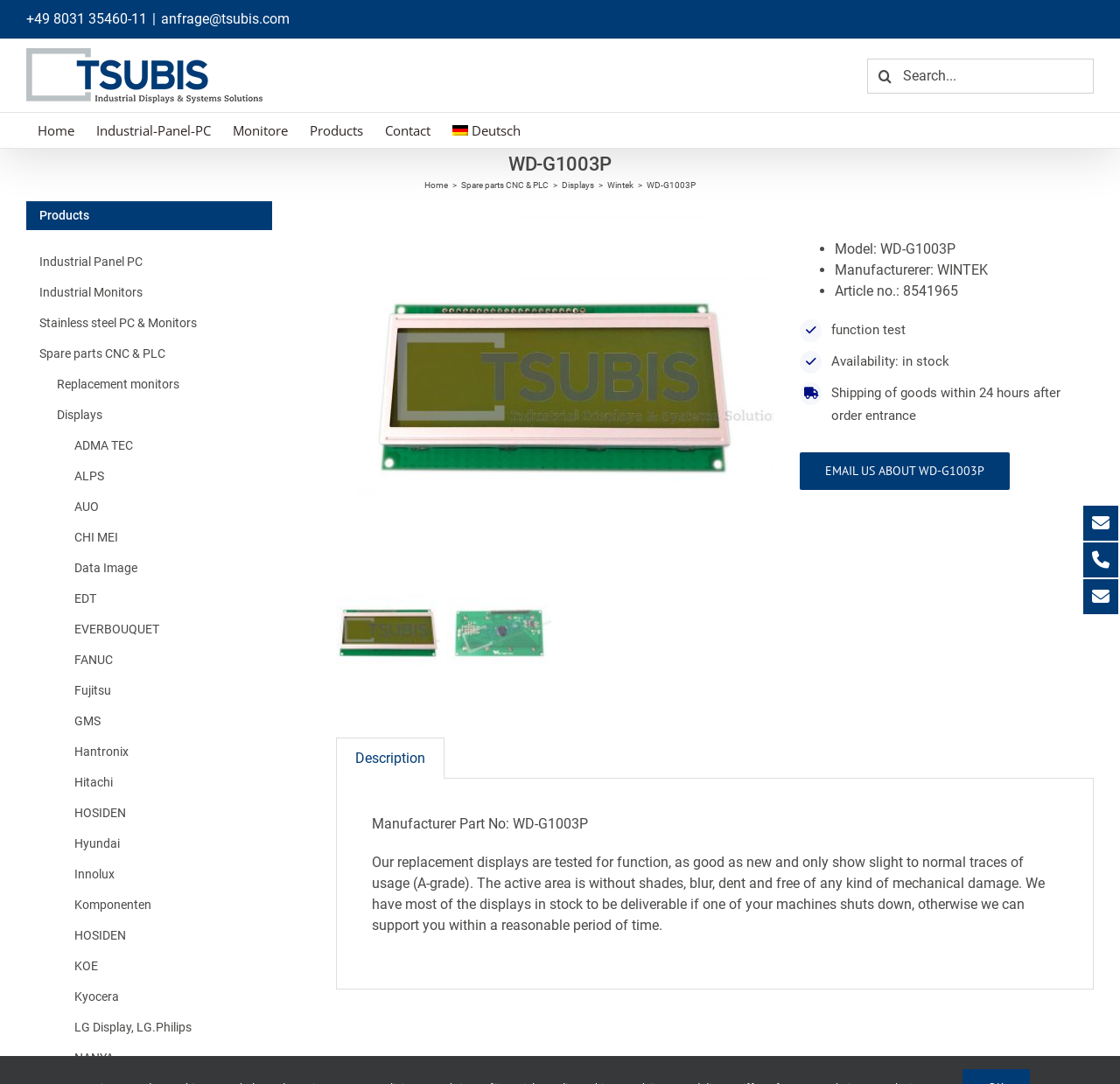Please find the bounding box coordinates for the clickable element needed to perform this instruction: "Read the blog post about Brandtalk".

None